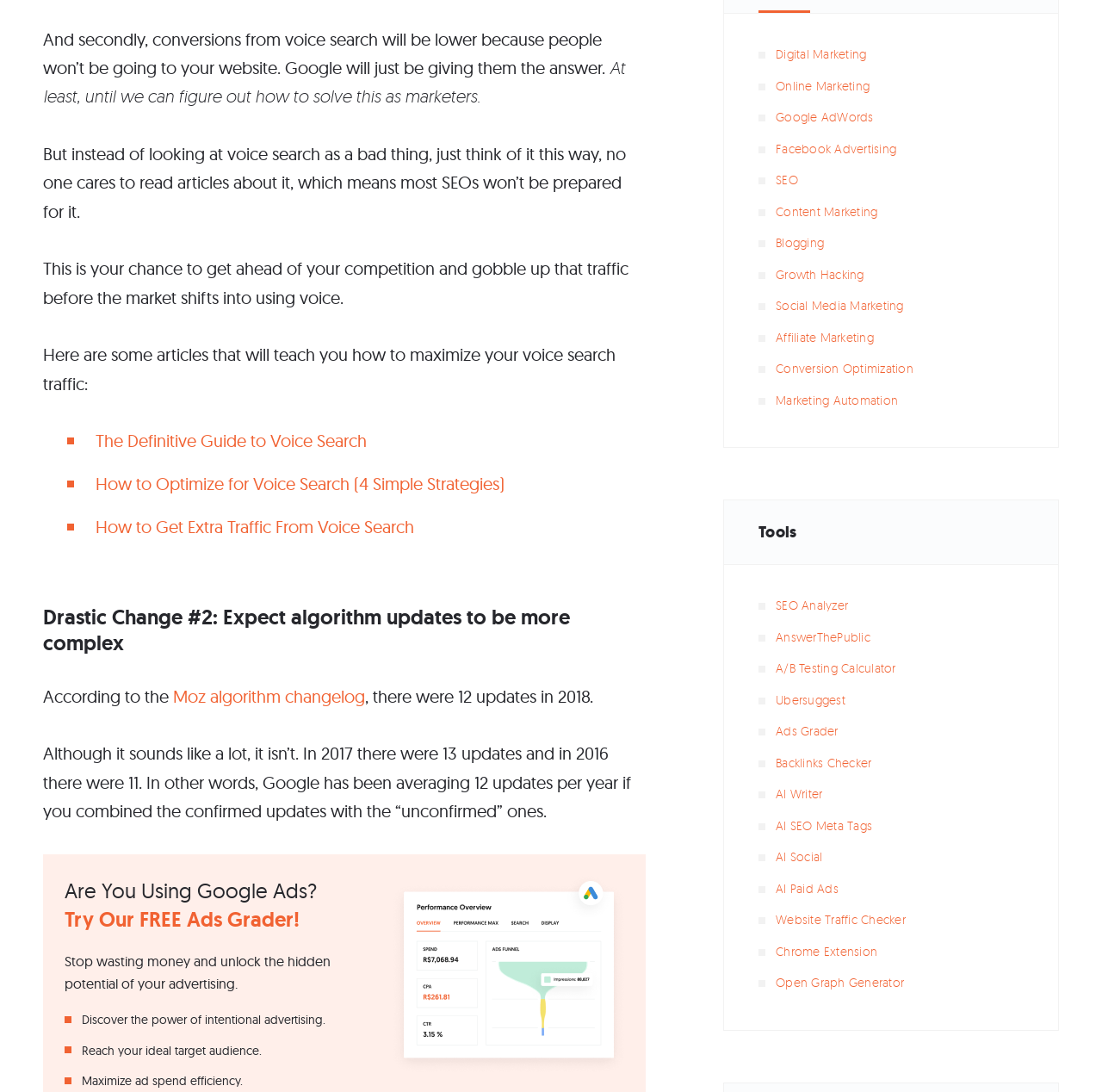Can you find the bounding box coordinates for the UI element given this description: "Try Our FREE Ads Grader!"? Provide the coordinates as four float numbers between 0 and 1: [left, top, right, bottom].

[0.059, 0.803, 0.338, 0.856]